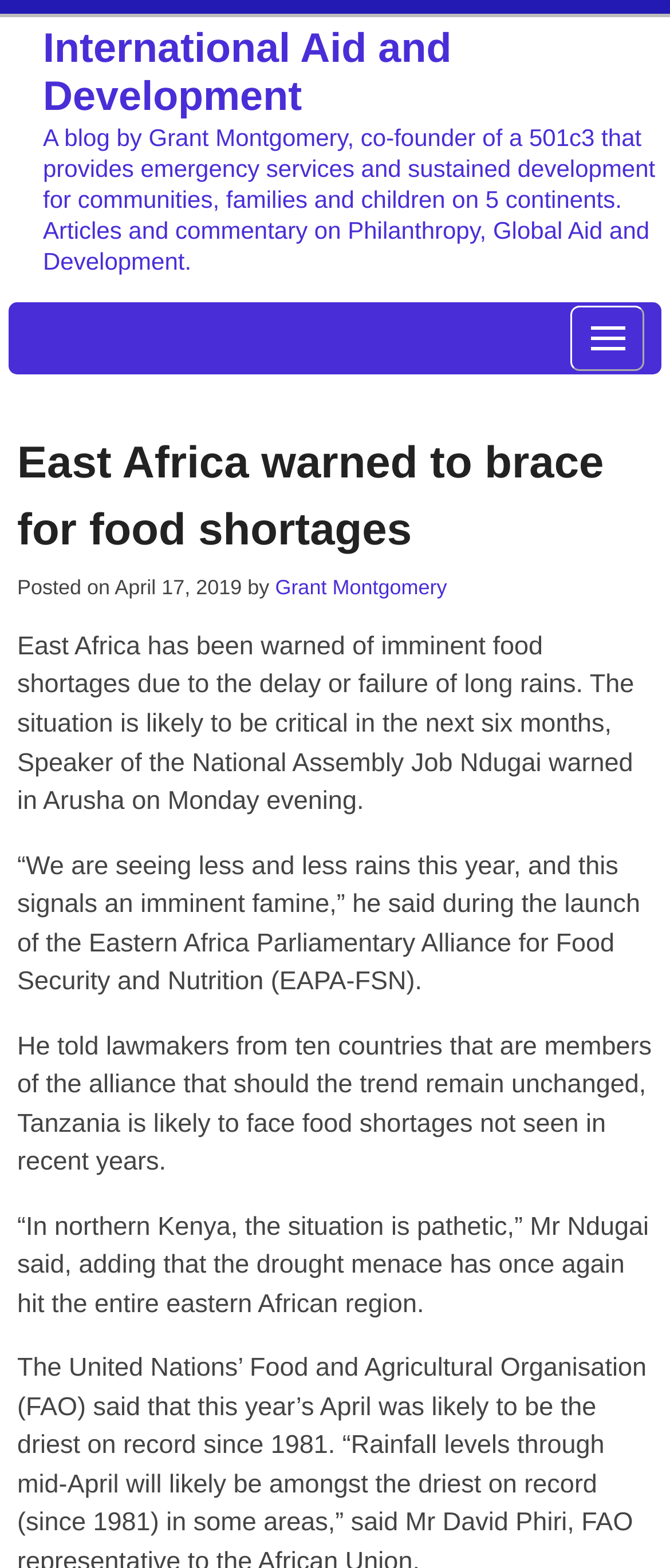Using the format (top-left x, top-left y, bottom-right x, bottom-right y), and given the element description, identify the bounding box coordinates within the screenshot: Menu

[0.852, 0.194, 0.962, 0.236]